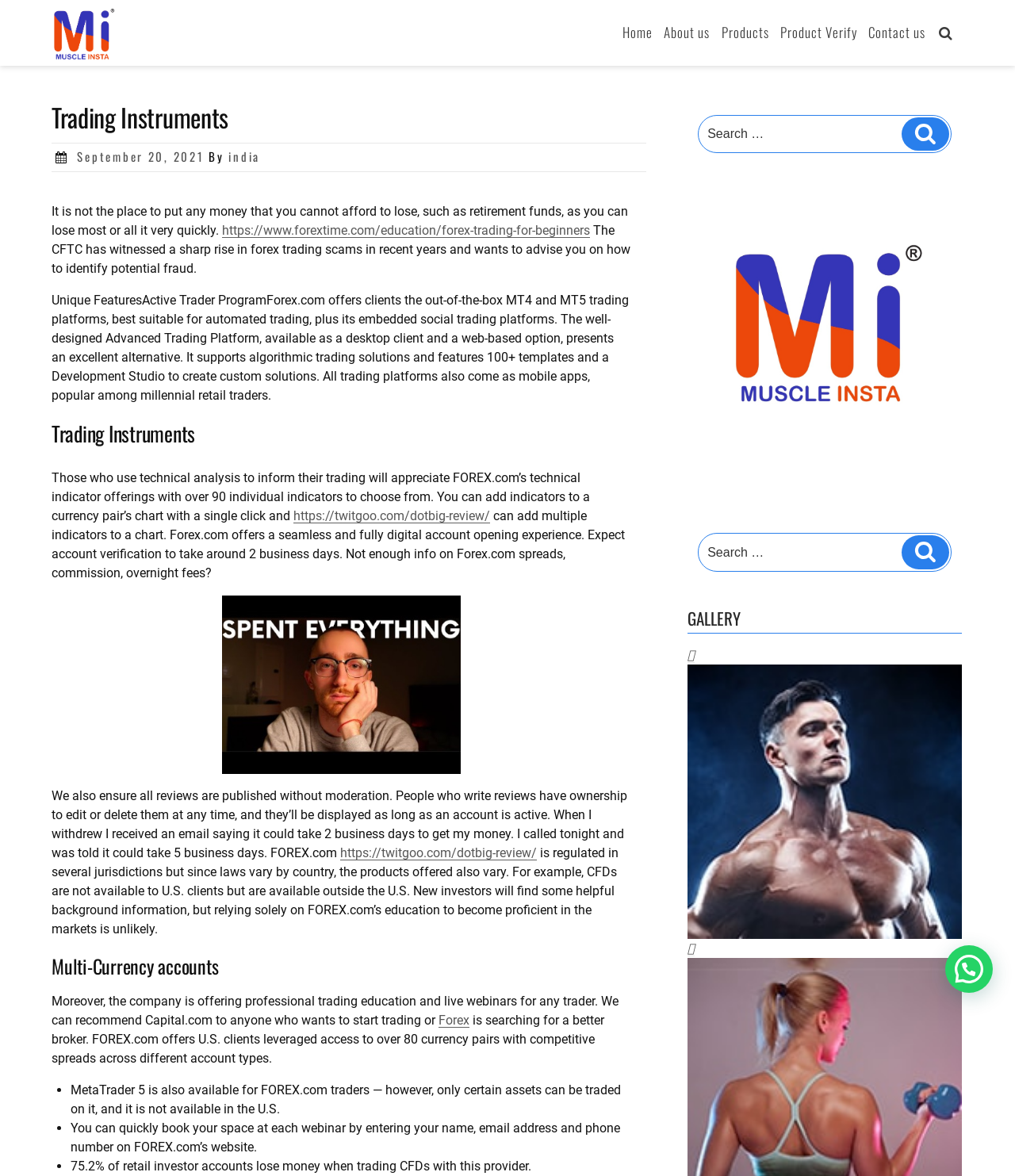Generate a thorough explanation of the webpage's elements.

The webpage is about trading instruments, specifically forex trading, and is provided by Muscle Insta. At the top left, there is a logo and a link to Muscle Insta. Above the main content, there is a top menu with links to Home, About us, Products, Product Verify, Contact us, and a search icon.

The main content is divided into several sections. The first section has a heading "Trading Instruments" and provides information about the risks of forex trading, including a warning about potential fraud. Below this, there is a section discussing the features of Forex.com, including its trading platforms, technical indicators, and account opening process.

The next section has a heading "Trading Instruments" again and provides more information about Forex.com's offerings, including its technical analysis tools and multi-currency accounts. There are also links to external reviews and resources.

Further down, there are two search bars, one above the other, with a button to search. On the right side, there is a widget with an image. Below this, there is a section with a heading "GALLERY" and a link to a gallery with an image.

Throughout the page, there are several links to external resources, including reviews and educational materials. There are also multiple images, including a logo, a widget, and a gallery image.